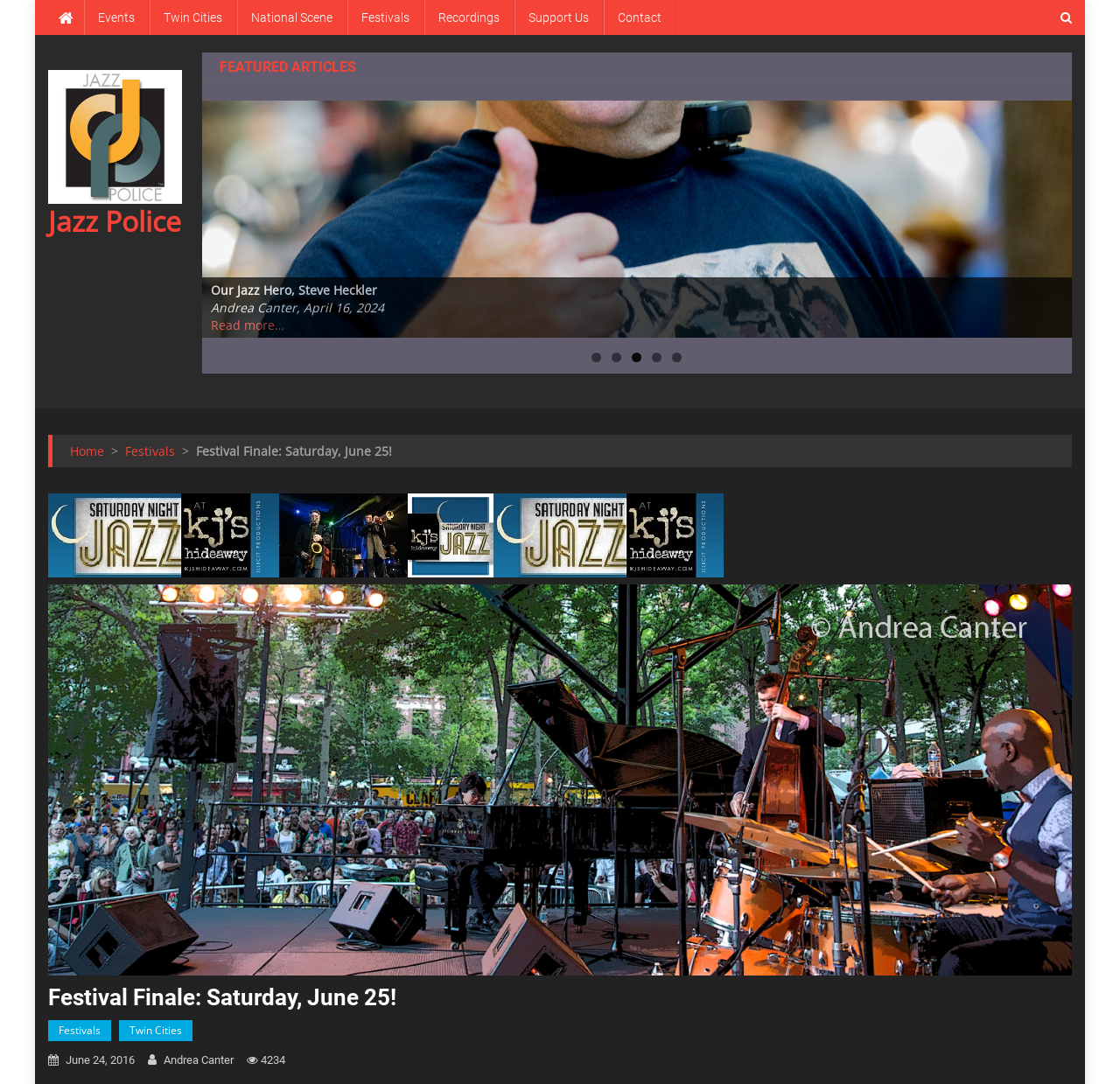Can you identify the bounding box coordinates of the clickable region needed to carry out this instruction: 'Login to the website'? The coordinates should be four float numbers within the range of 0 to 1, stated as [left, top, right, bottom].

None